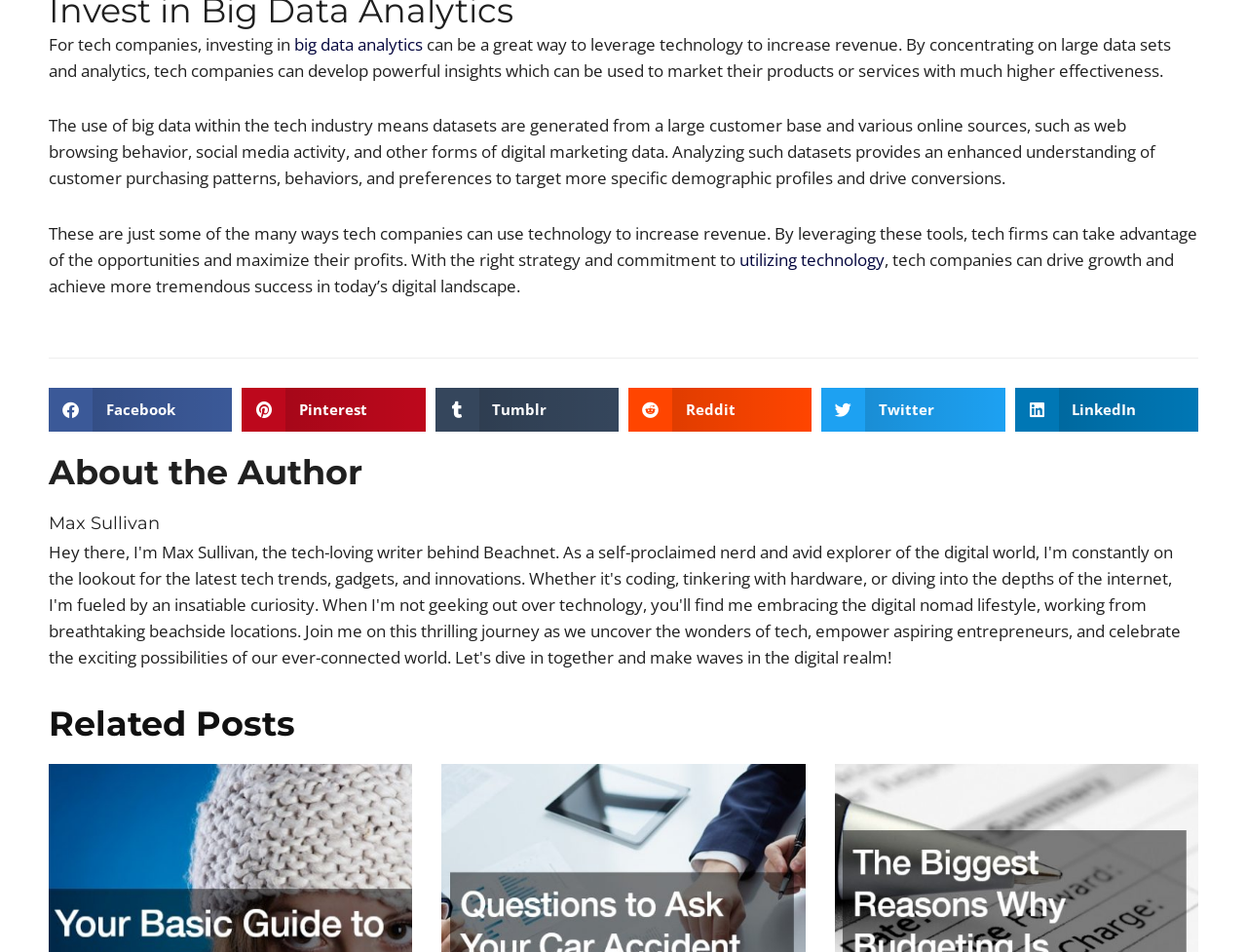Please locate the bounding box coordinates of the element that should be clicked to complete the given instruction: "Share on Twitter".

[0.659, 0.407, 0.806, 0.453]